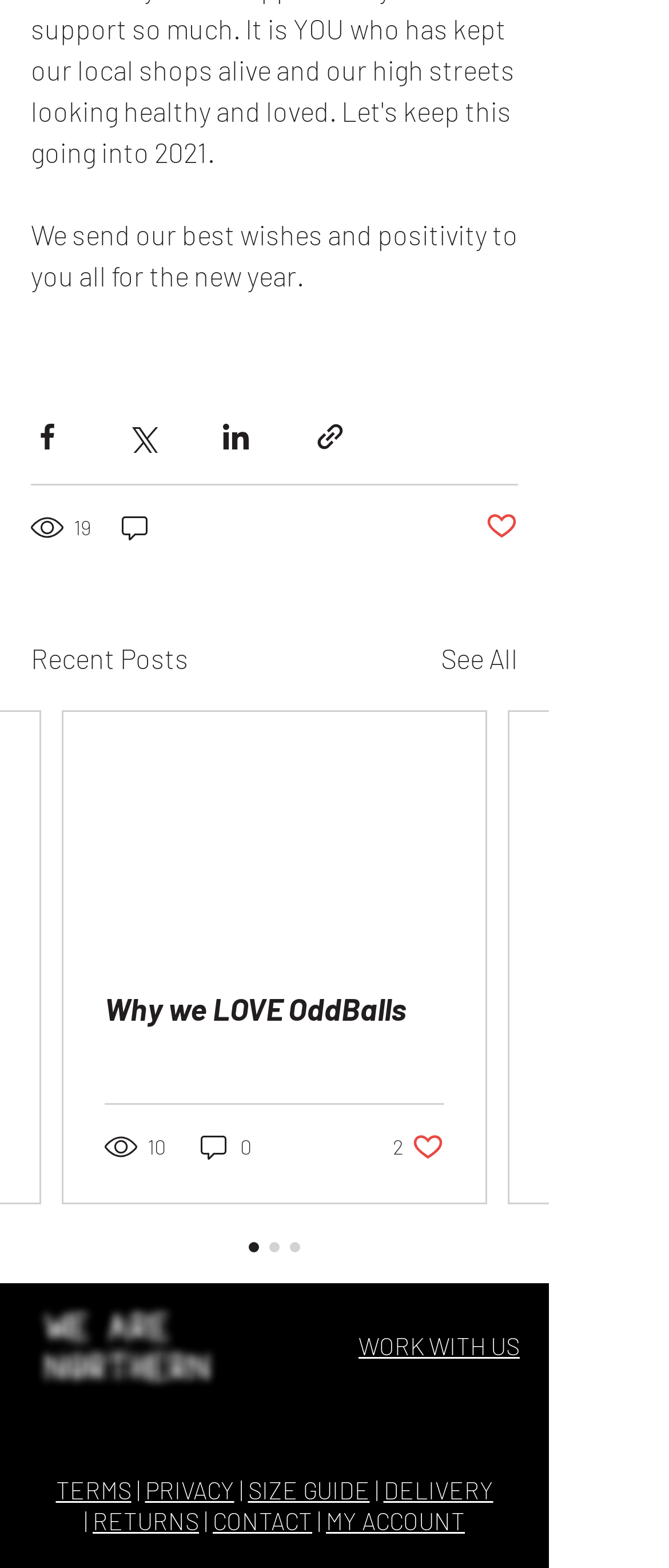Please identify the bounding box coordinates of the clickable area that will fulfill the following instruction: "View recent posts". The coordinates should be in the format of four float numbers between 0 and 1, i.e., [left, top, right, bottom].

[0.046, 0.407, 0.282, 0.433]